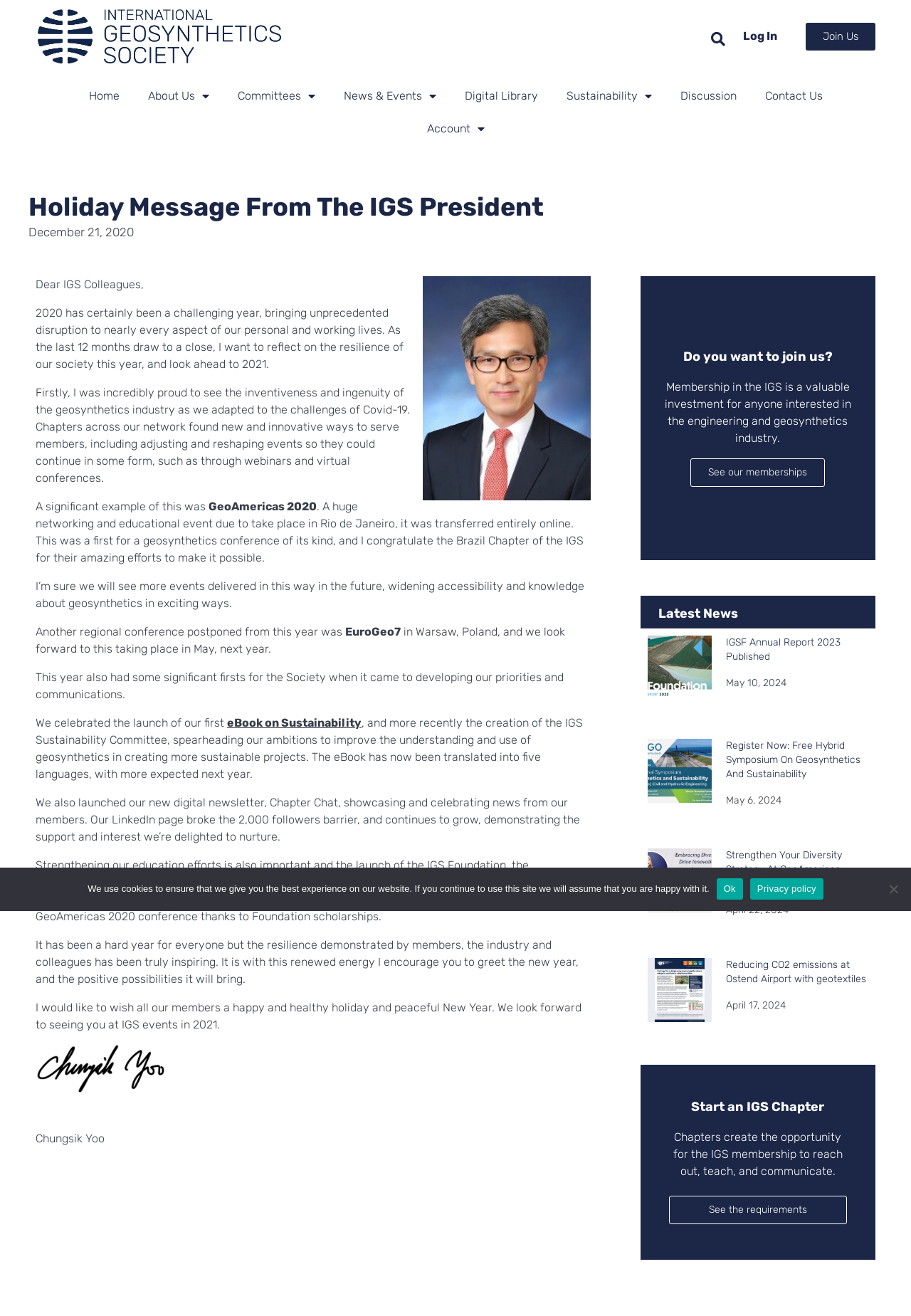Highlight the bounding box coordinates of the element you need to click to perform the following instruction: "Click the 'Home' link."

[0.082, 0.061, 0.146, 0.086]